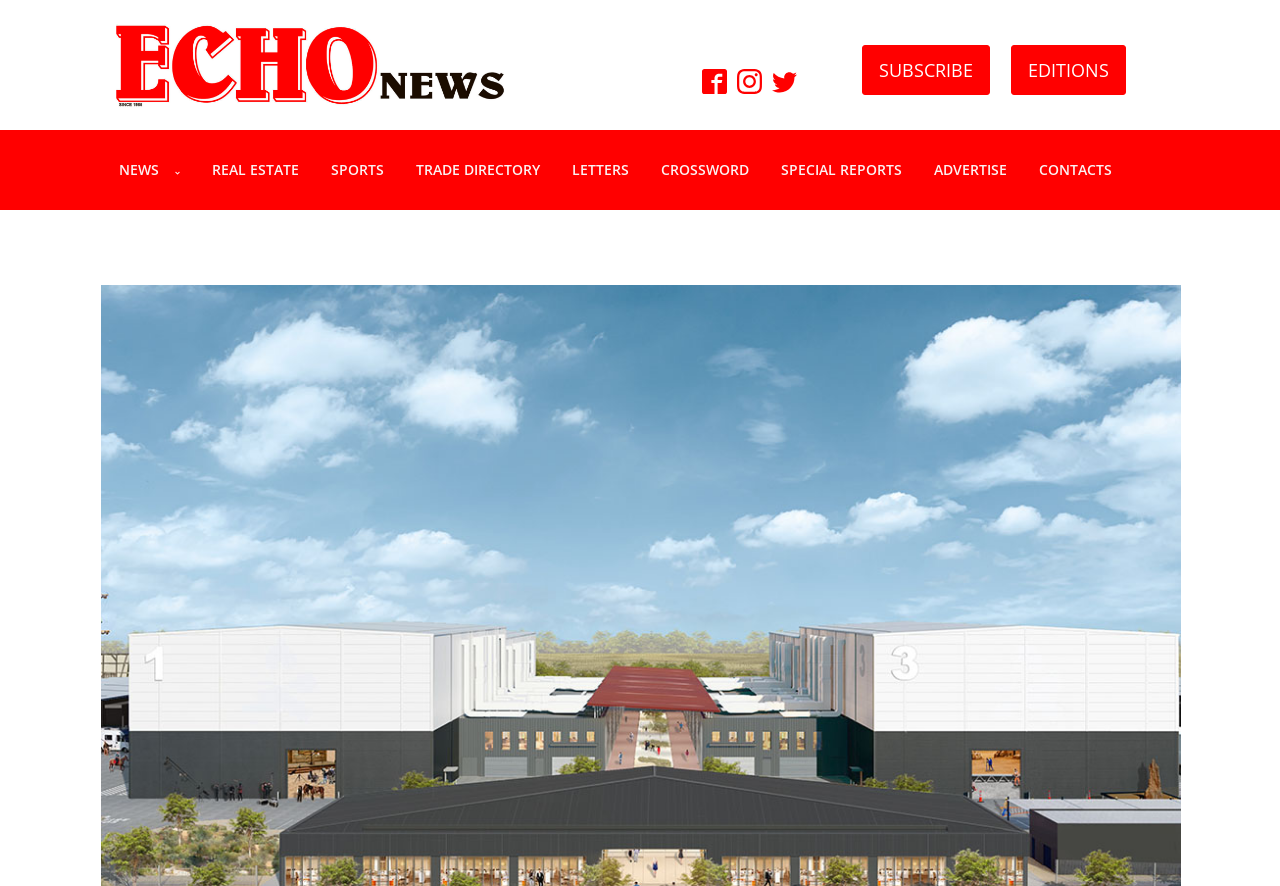Can you specify the bounding box coordinates of the area that needs to be clicked to fulfill the following instruction: "View sports section"?

[0.246, 0.17, 0.312, 0.214]